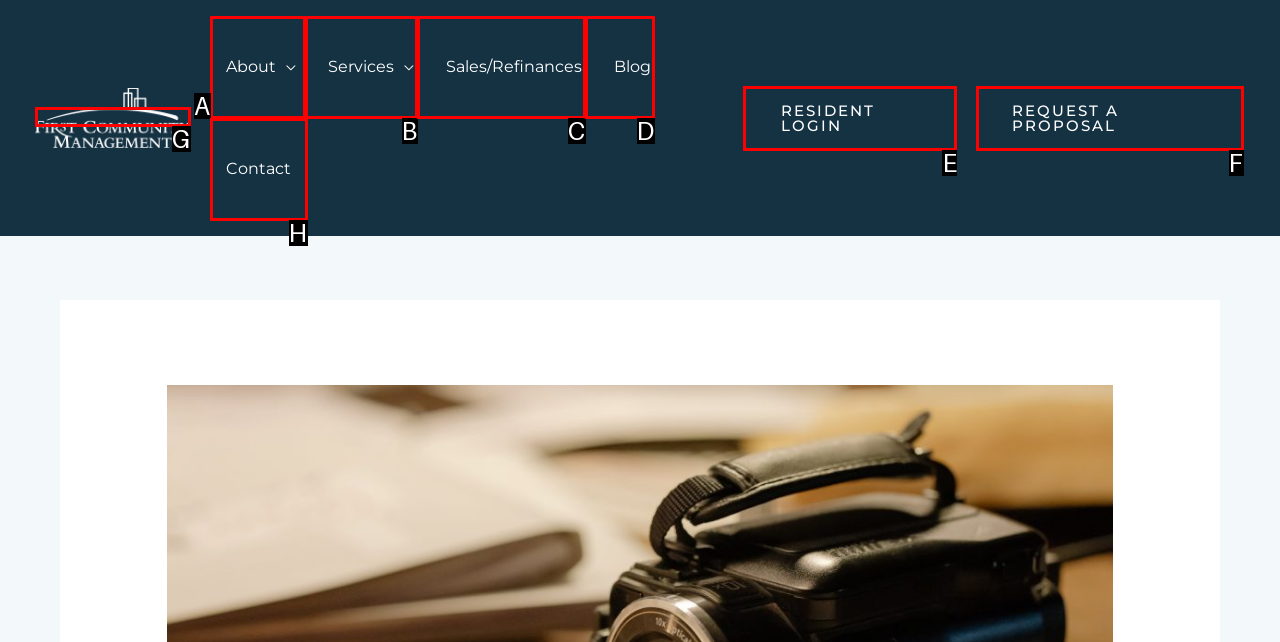Identify the HTML element that best matches the description: Resident Login. Provide your answer by selecting the corresponding letter from the given options.

E